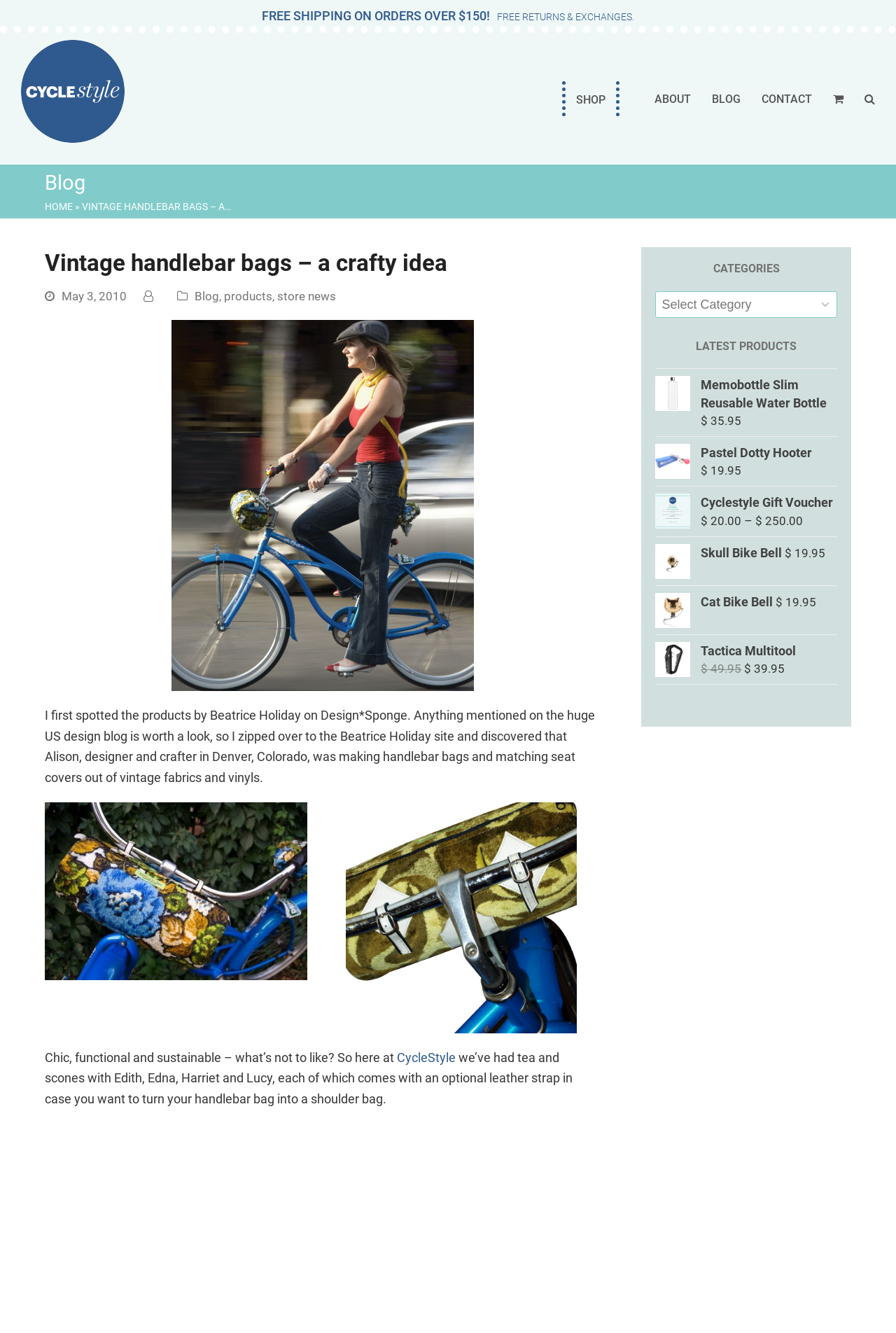Refer to the screenshot and give an in-depth answer to this question: What is the name of the designer who makes handlebar bags?

I found the answer by reading the article on the webpage, which mentions that Alison, a designer and crafter in Denver, Colorado, makes handlebar bags and matching seat covers out of vintage fabrics and vinyls.